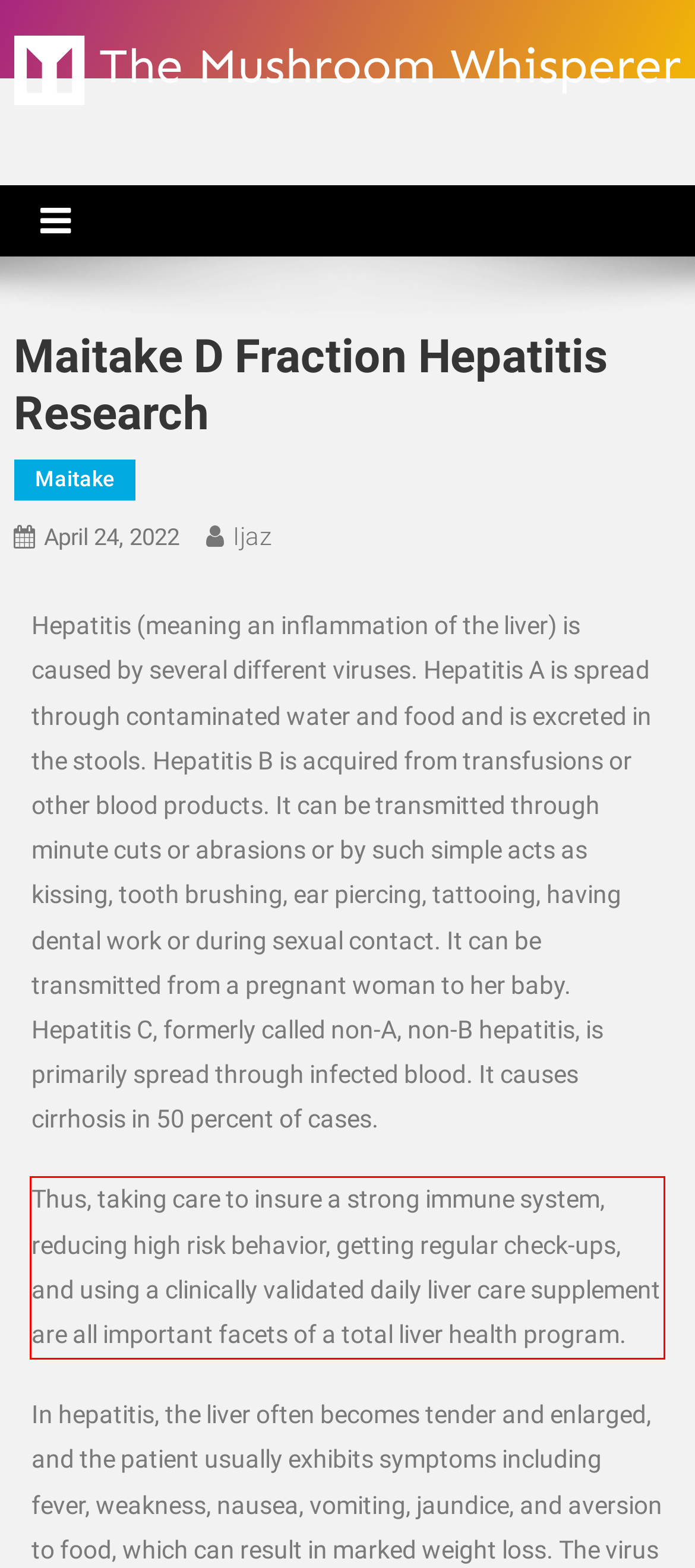Examine the webpage screenshot and use OCR to obtain the text inside the red bounding box.

Thus, taking care to insure a strong immune system, reducing high risk behavior, getting regular check-ups, and using a clinically validated daily liver care supplement are all important facets of a total liver health program.